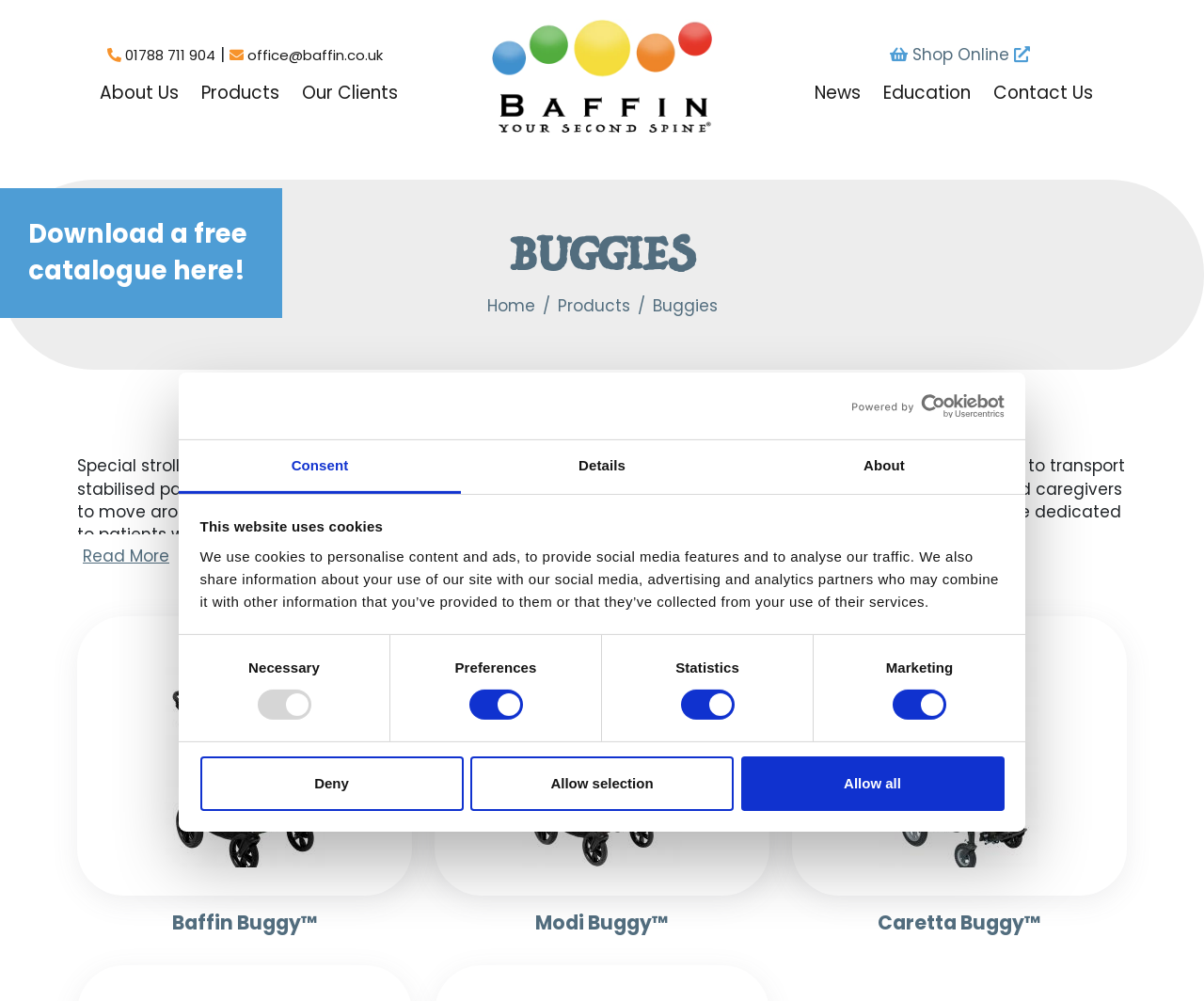Answer briefly with one word or phrase:
What is the name of the company behind Baffin Buggy?

Baffin Technology System